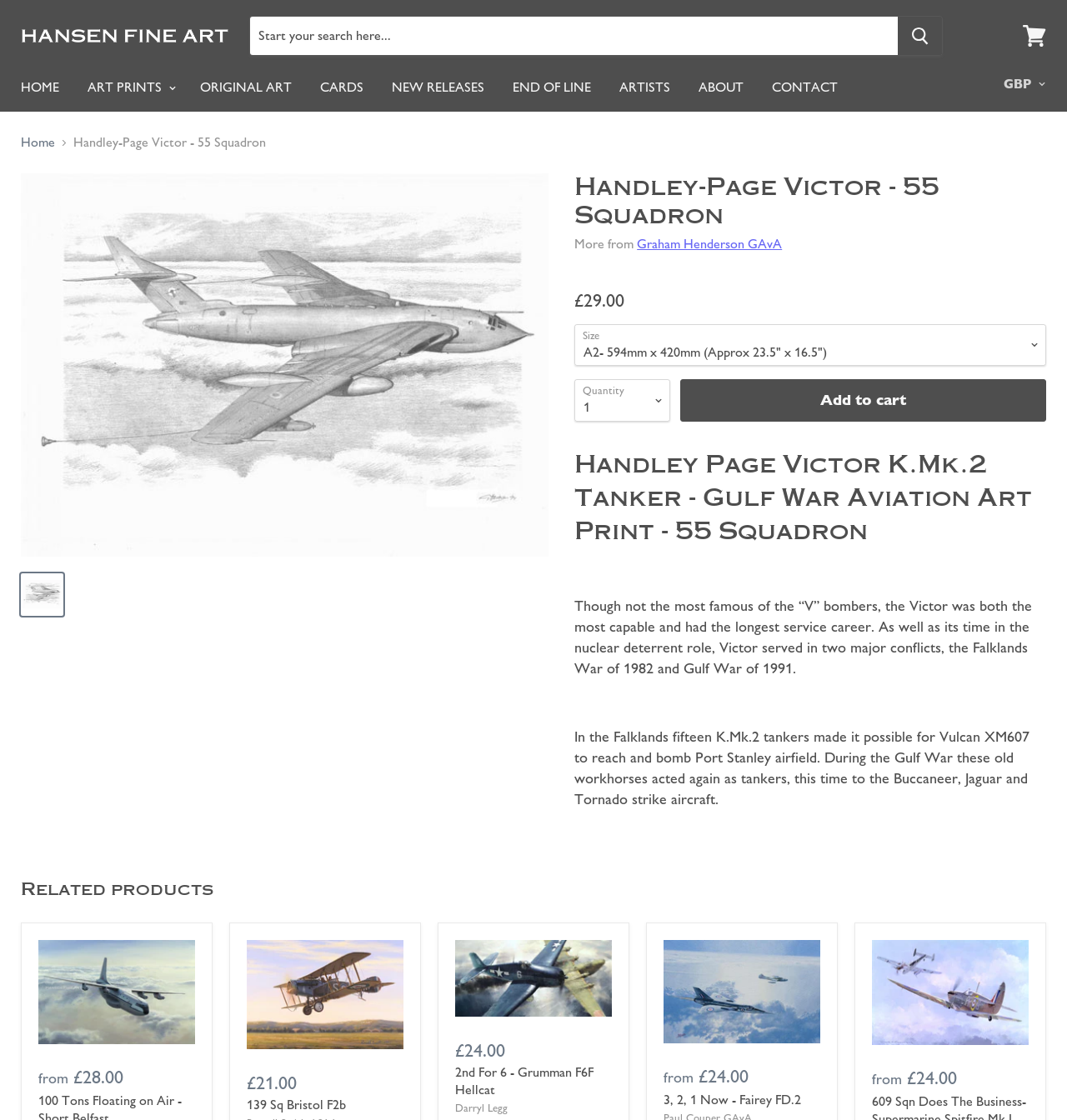Summarize the webpage in an elaborate manner.

This webpage is an e-commerce page selling an aviation art print, specifically a Handley Page Victor K.Mk.2 Tanker - Gulf War Aviation Art Print - 55 Squadron. At the top of the page, there is a navigation menu with links to the home page, art prints, original art, cards, new releases, end of line, artists, and about/contact sections. Below the navigation menu, there is a search bar and a link to view the cart.

The main content of the page is divided into two sections. On the left side, there is a large image of the art print, and below it, there are thumbnails of related products. On the right side, there is a detailed description of the art print, including its title, price, and a brief history of the Handley Page Victor K.Mk.2 Tanker's role in the Gulf War.

The description is divided into three paragraphs, with the first paragraph introducing the Handley Page Victor K.Mk.2 Tanker, the second paragraph describing its role in the Falklands War, and the third paragraph describing its role in the Gulf War. Below the description, there are options to select the size and quantity of the art print, as well as an "Add to cart" button.

At the bottom of the page, there is a section titled "Related products" that displays four art prints with their titles, prices, and images. Each related product has a link to its own page.

Throughout the page, there are several calls-to-action, including the "Add to cart" button, links to view the cart, and links to related products. The overall layout of the page is clean and easy to navigate, with clear headings and concise text.